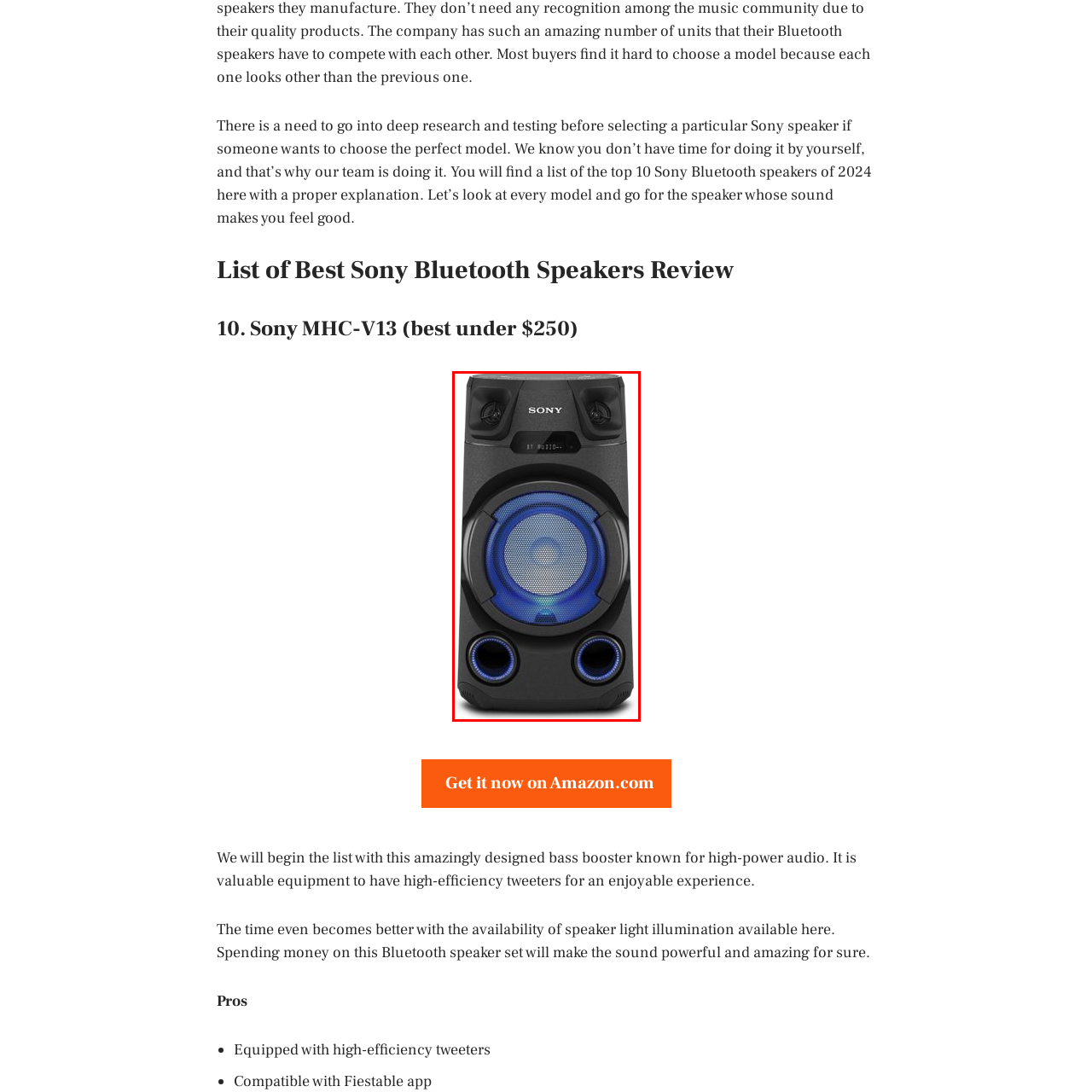Give a thorough and detailed explanation of the image enclosed by the red border.

The image features the Sony MHC-V13, a prominent Bluetooth speaker known for its striking design and powerful audio capabilities. This model is recognized as one of the best options under $250, catering to those who appreciate high-efficiency sound performance. 

The speaker showcases an impressive bass booster, highlighted by its prominent central speaker and dual subwoofers at the bottom, designed to deliver deep, resonant sound. Its sleek black casing is accentuated by blue lighting, adding a modern touch that enhances any listening environment. 

Ideal for parties or home use, the MHC-V13 is compatible with the Fiestable app, allowing users to customize their audio experience. With features focused on high-quality sound and advanced functionality, this speaker stands out as an excellent choice for audio enthusiasts looking for both style and substance.